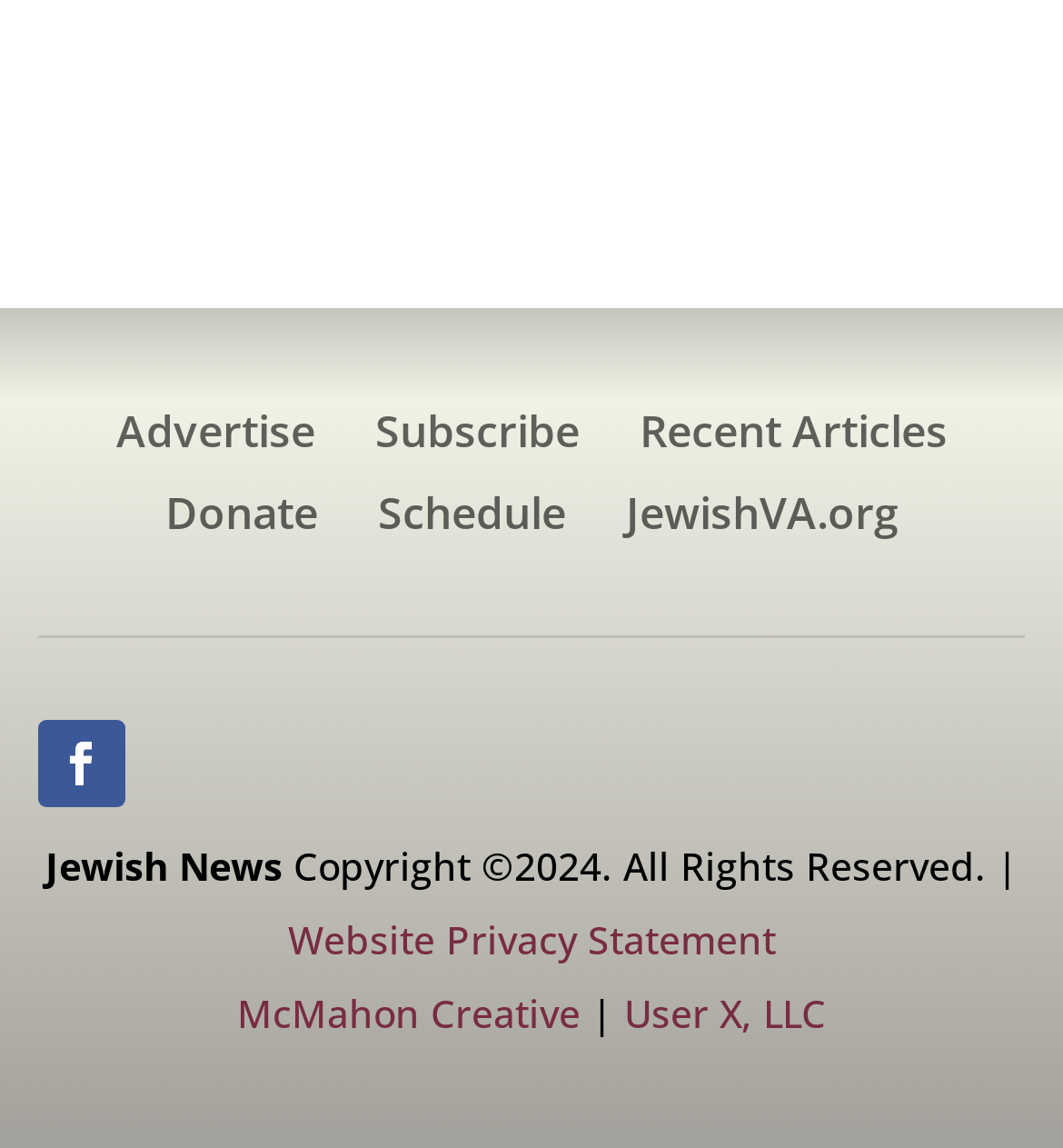Determine the bounding box coordinates of the UI element described below. Use the format (top-left x, top-left y, bottom-right x, bottom-right y) with floating point numbers between 0 and 1: Donate

[0.155, 0.429, 0.299, 0.481]